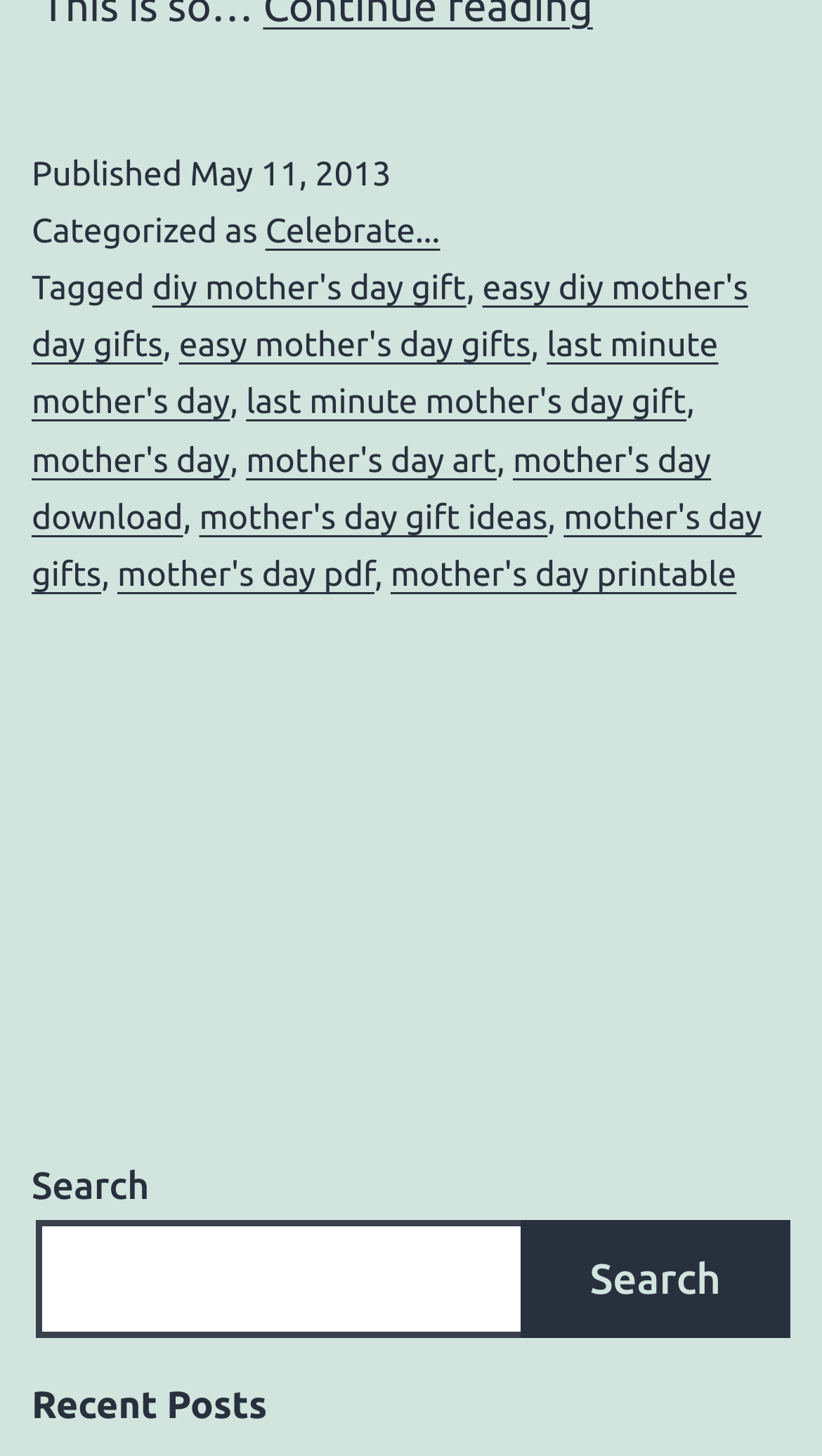What is the title of the section above the footer?
Refer to the image and give a detailed answer to the question.

I found the title of the section above the footer by looking at the heading element, which says 'Recent Posts'.